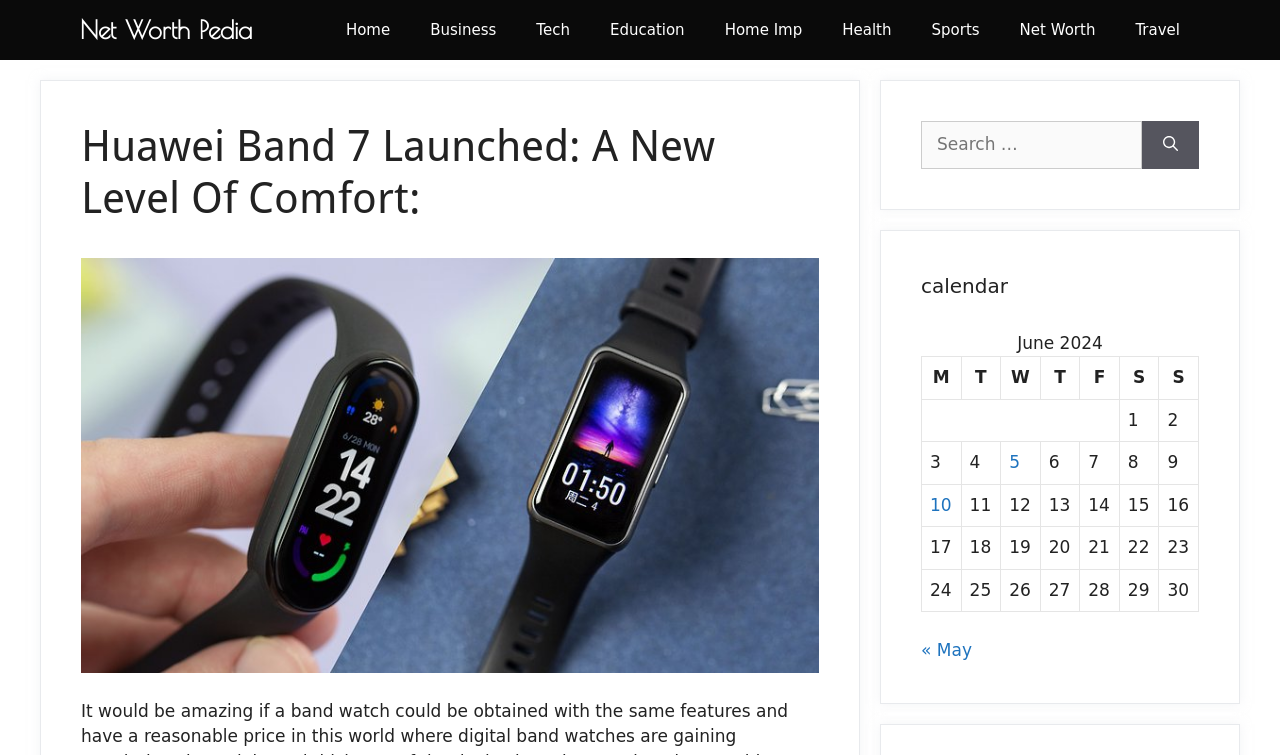Using the element description: "10", determine the bounding box coordinates for the specified UI element. The coordinates should be four float numbers between 0 and 1, [left, top, right, bottom].

[0.727, 0.655, 0.743, 0.681]